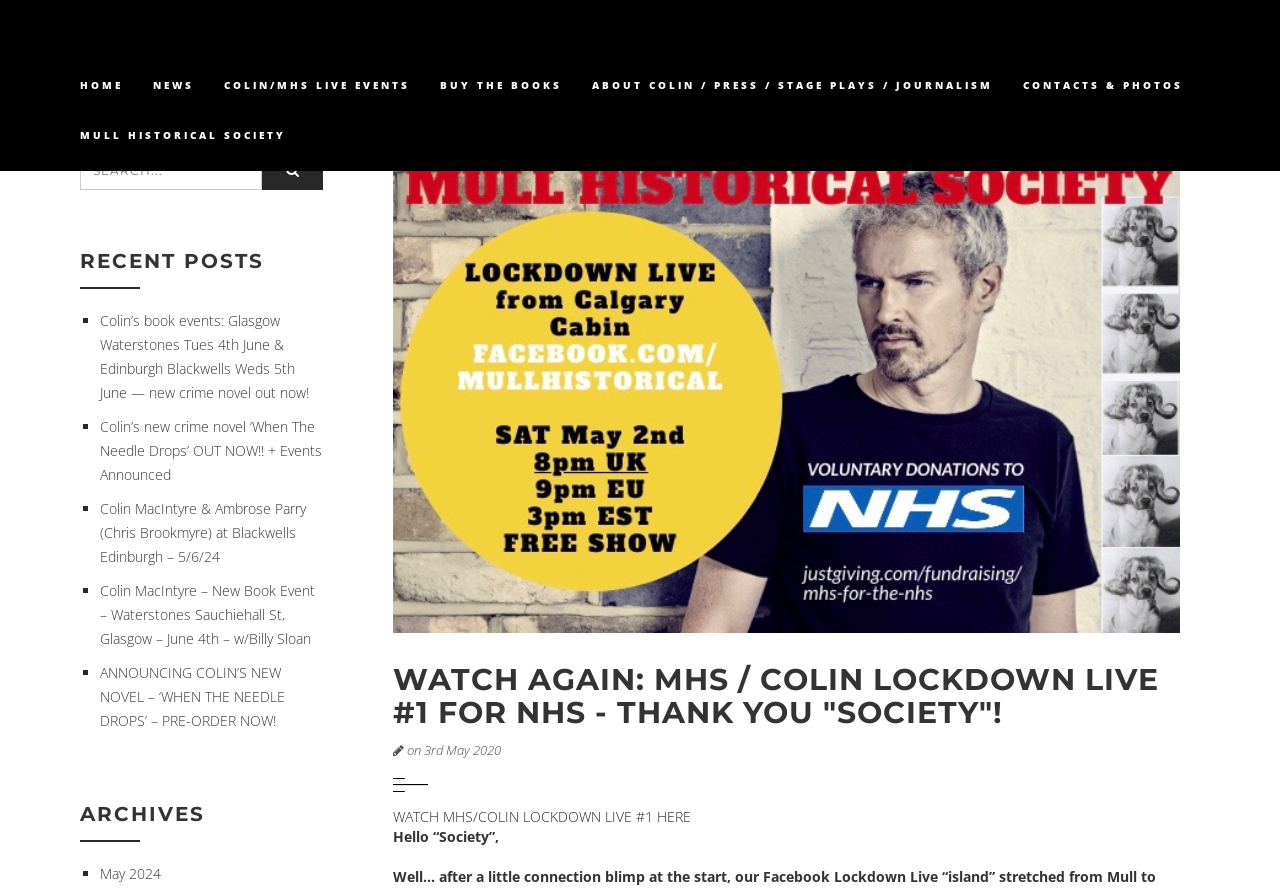From the webpage screenshot, predict the bounding box of the UI element that matches this description: "Home".

[0.051, 0.067, 0.108, 0.124]